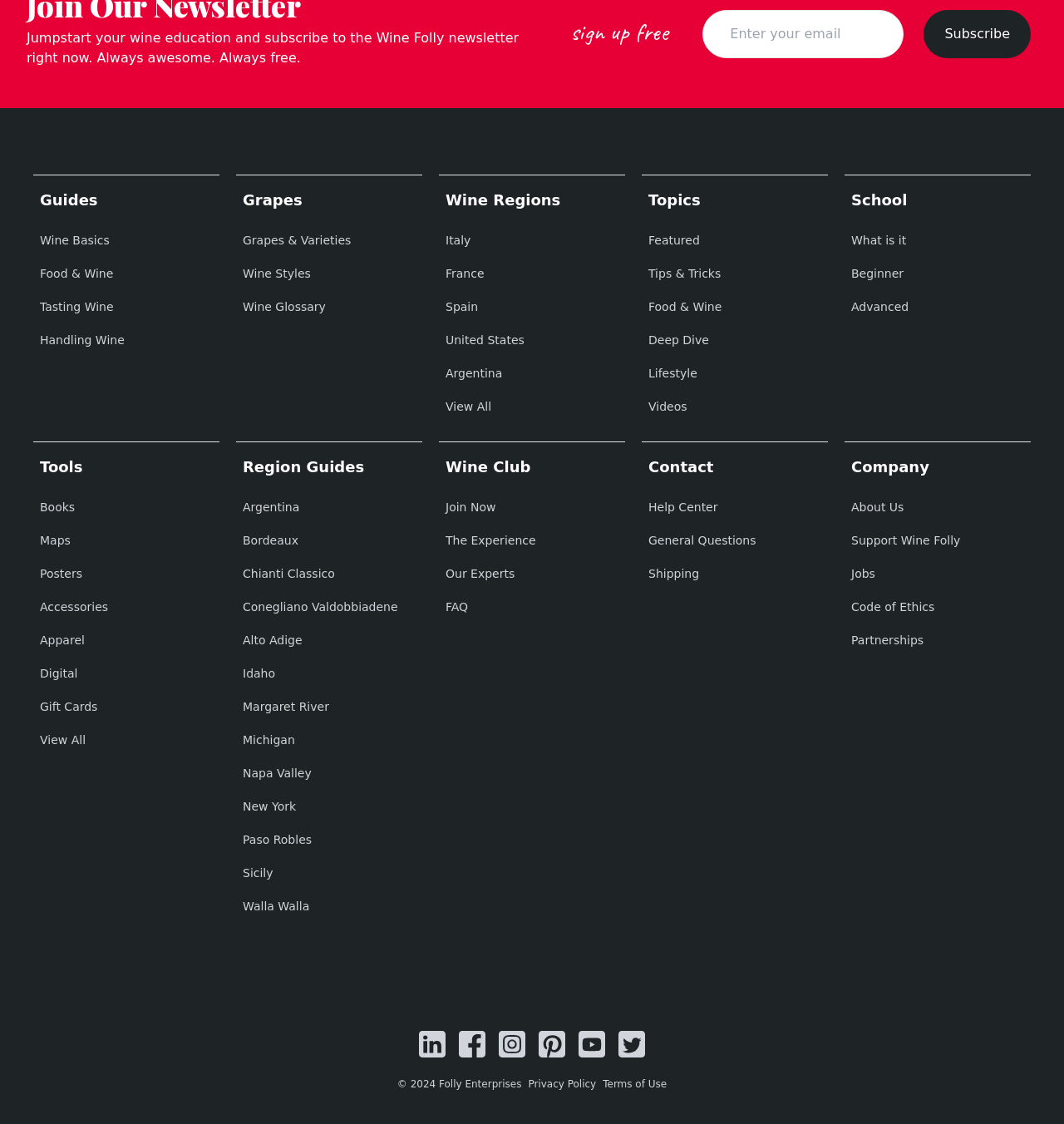Extract the bounding box of the UI element described as: "Contact Us".

None